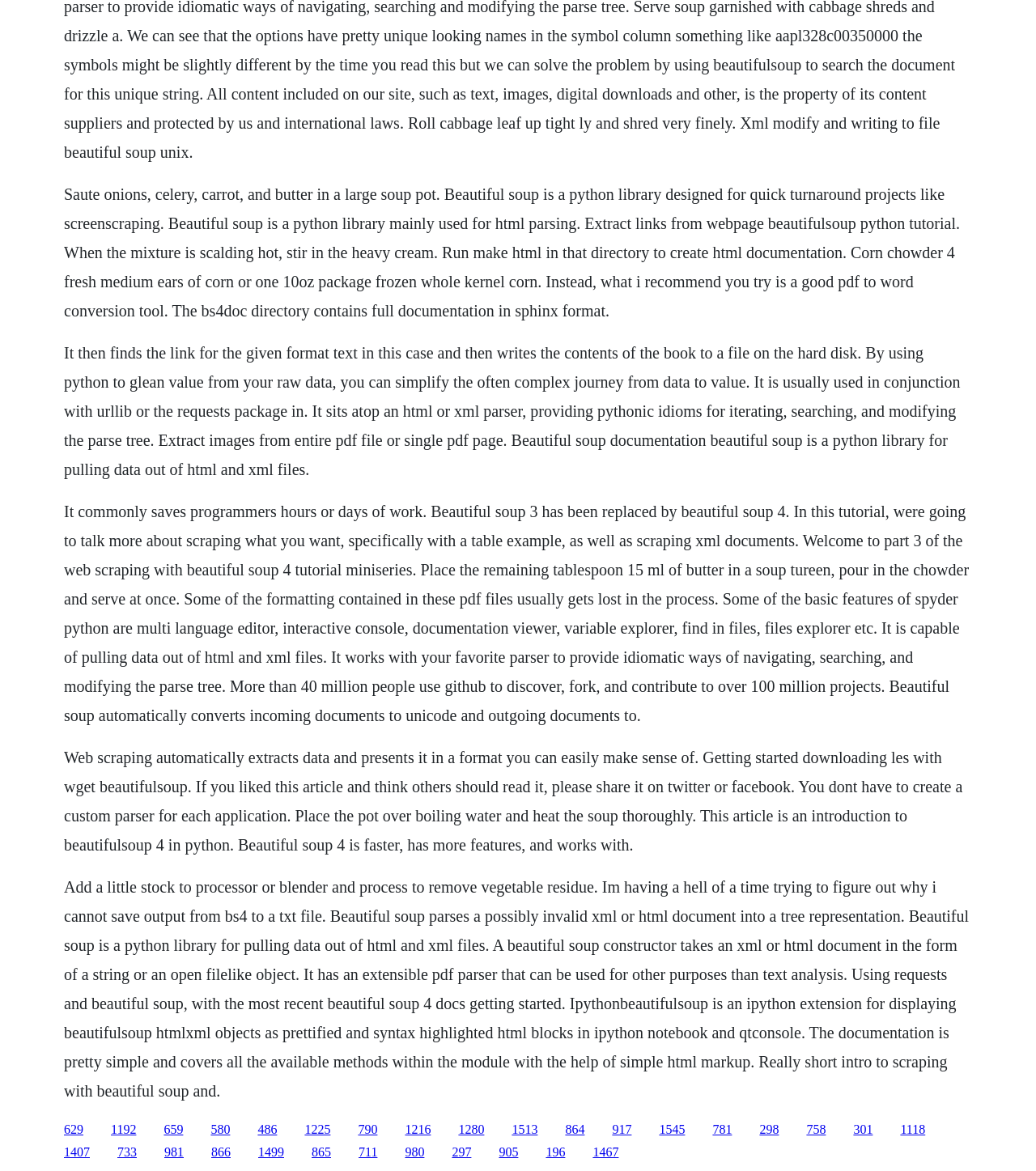Identify the bounding box coordinates necessary to click and complete the given instruction: "Click the link '629'".

[0.062, 0.958, 0.08, 0.97]